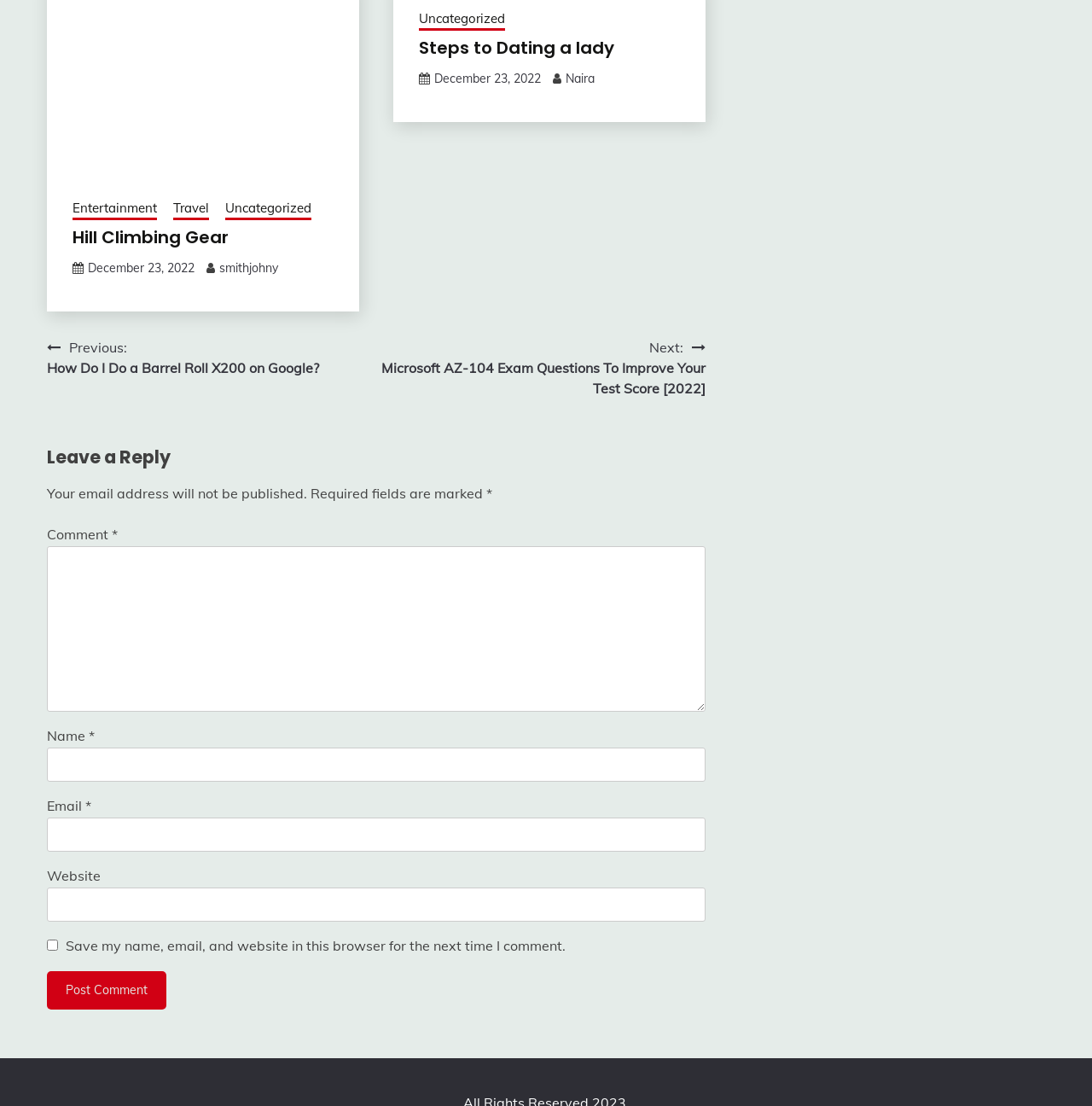Pinpoint the bounding box coordinates of the clickable element needed to complete the instruction: "Click on Previous". The coordinates should be provided as four float numbers between 0 and 1: [left, top, right, bottom].

[0.043, 0.305, 0.292, 0.342]